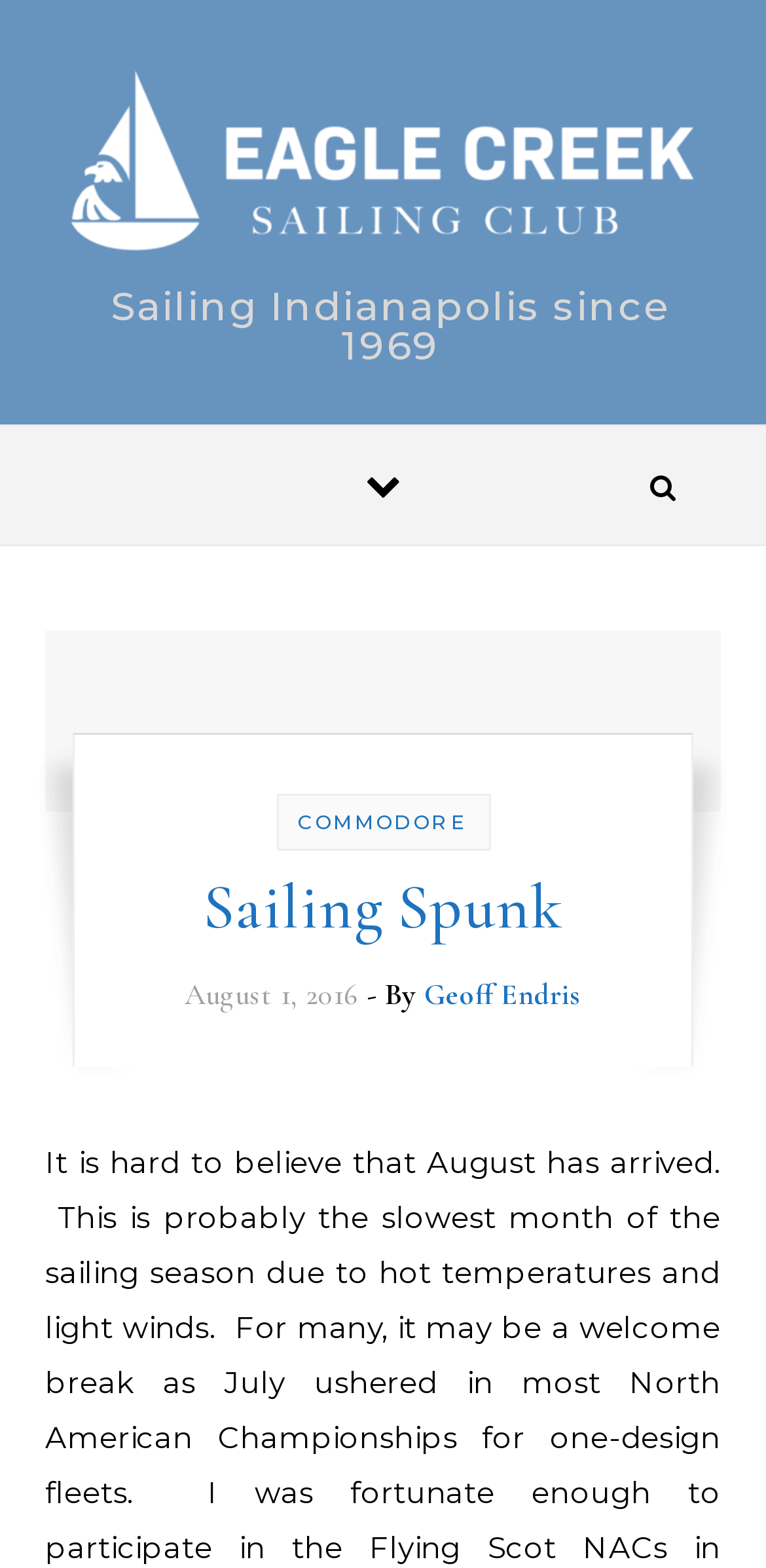Bounding box coordinates are to be given in the format (top-left x, top-left y, bottom-right x, bottom-right y). All values must be floating point numbers between 0 and 1. Provide the bounding box coordinate for the UI element described as: Commodore

[0.388, 0.517, 0.612, 0.533]